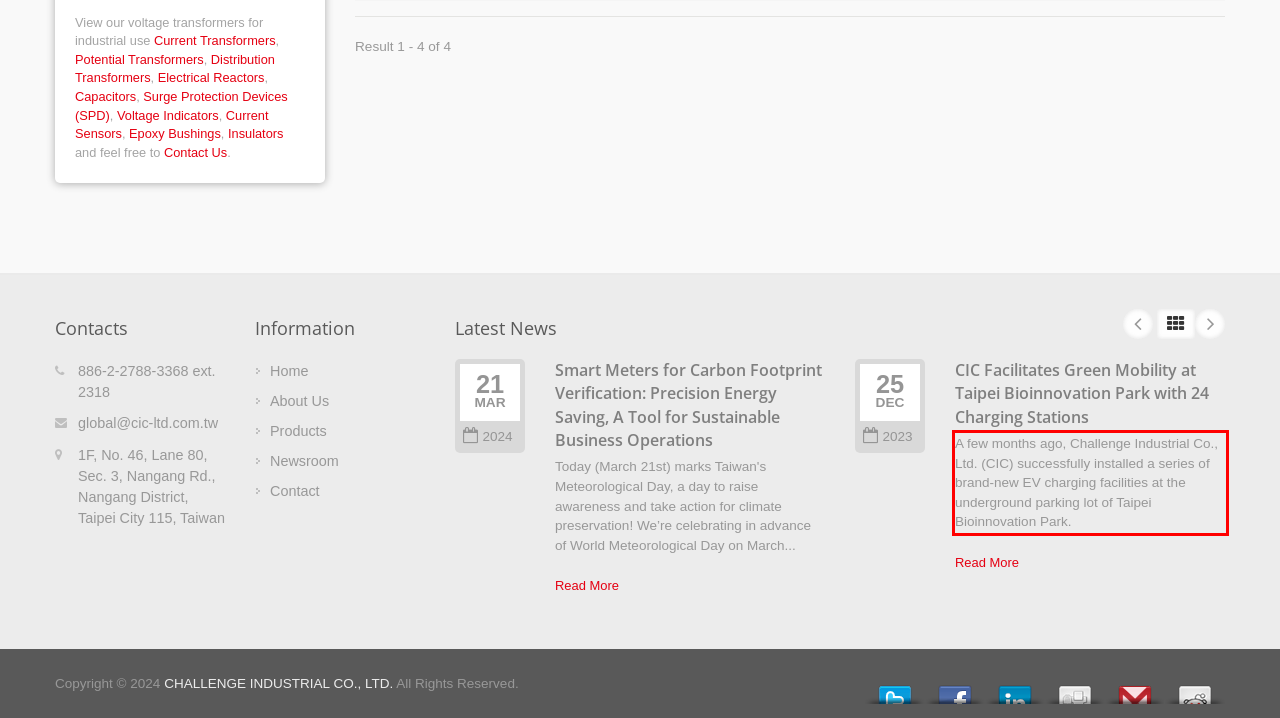You are given a screenshot with a red rectangle. Identify and extract the text within this red bounding box using OCR.

A few months ago, Challenge Industrial Co., Ltd. (CIC) successfully installed a series of brand-new EV charging facilities at the underground parking lot of Taipei Bioinnovation Park.